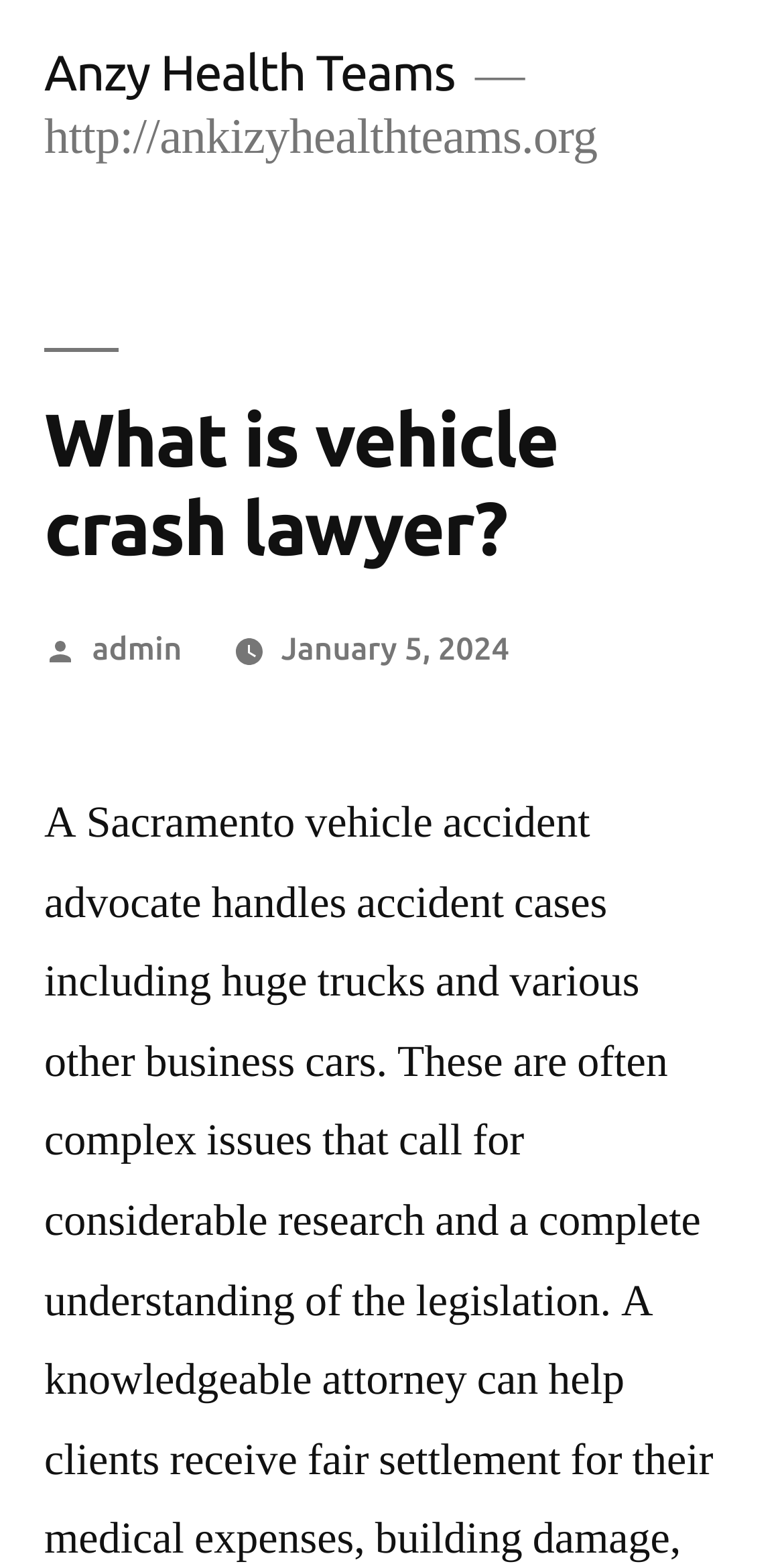Identify the headline of the webpage and generate its text content.

What is vehicle crash lawyer?